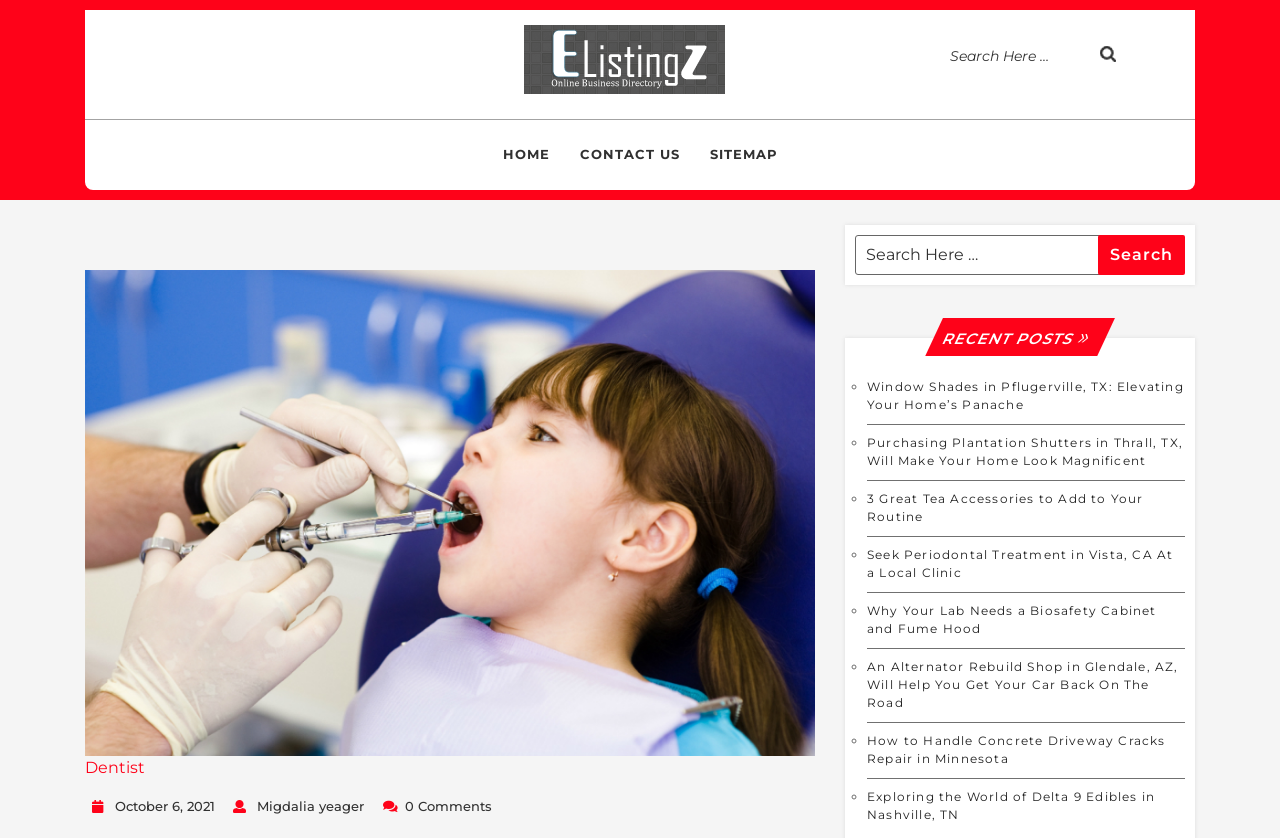Please identify the bounding box coordinates of the element that needs to be clicked to execute the following command: "Go to the home page". Provide the bounding box using four float numbers between 0 and 1, formatted as [left, top, right, bottom].

[0.382, 0.158, 0.439, 0.212]